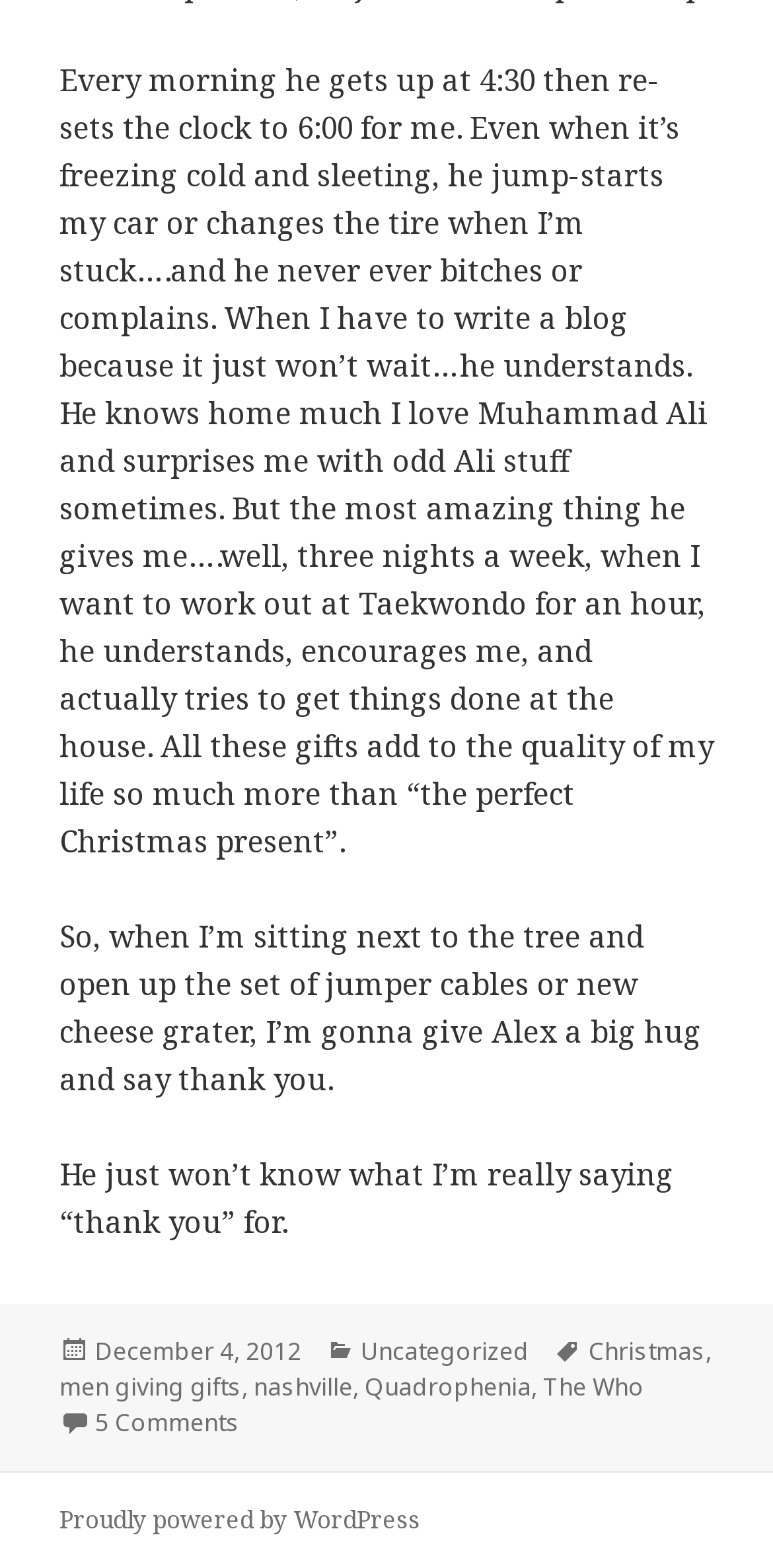What is the date of the article?
Please provide an in-depth and detailed response to the question.

The footer section of the webpage shows a link 'December 4, 2012', which is the date the article was posted.